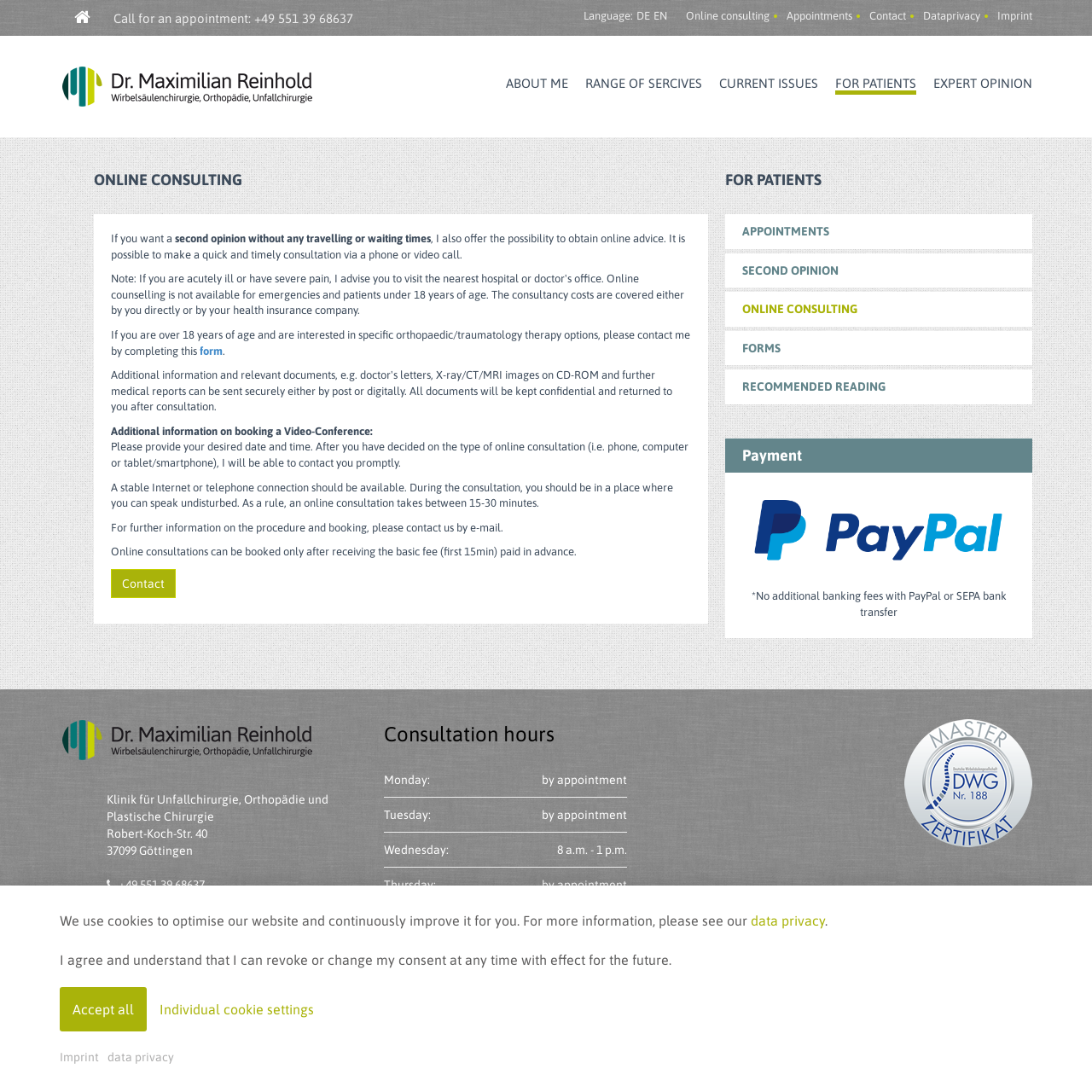What is the phone number for calling for an appointment?
Look at the image and answer the question with a single word or phrase.

+49 551 39 68637